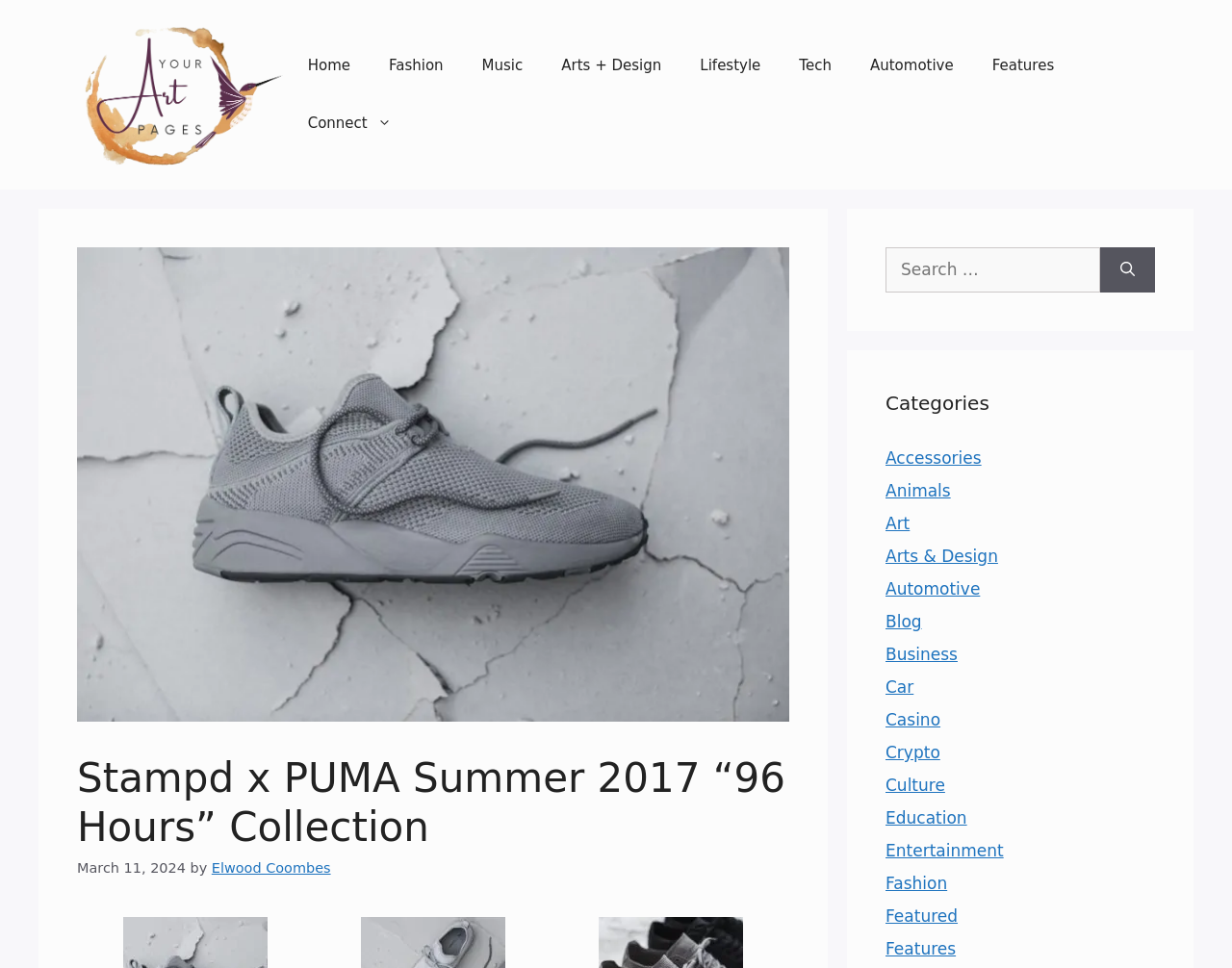Locate the bounding box coordinates of the clickable area needed to fulfill the instruction: "Go to Fashion page".

[0.3, 0.038, 0.375, 0.098]